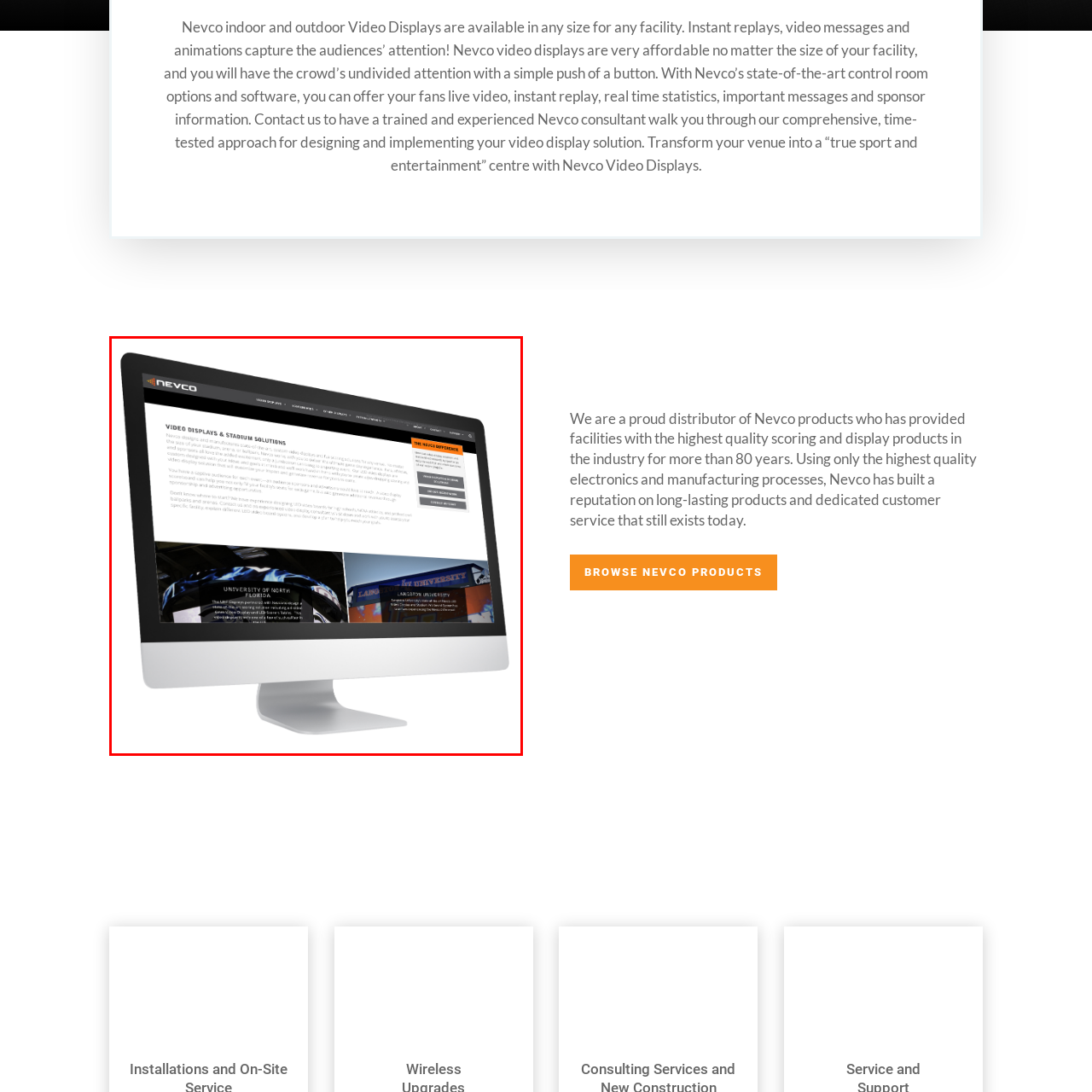Inspect the image within the red box and provide a detailed and thorough answer to the following question: What is the focus of the company?

The heading 'VIDEO DISPLAYS & STADIUM SOLUTIONS' indicates that the company's focus is on innovative visual technologies for sports venues, which is further supported by the information about their high-quality scoring and display products that enhance audience engagement.